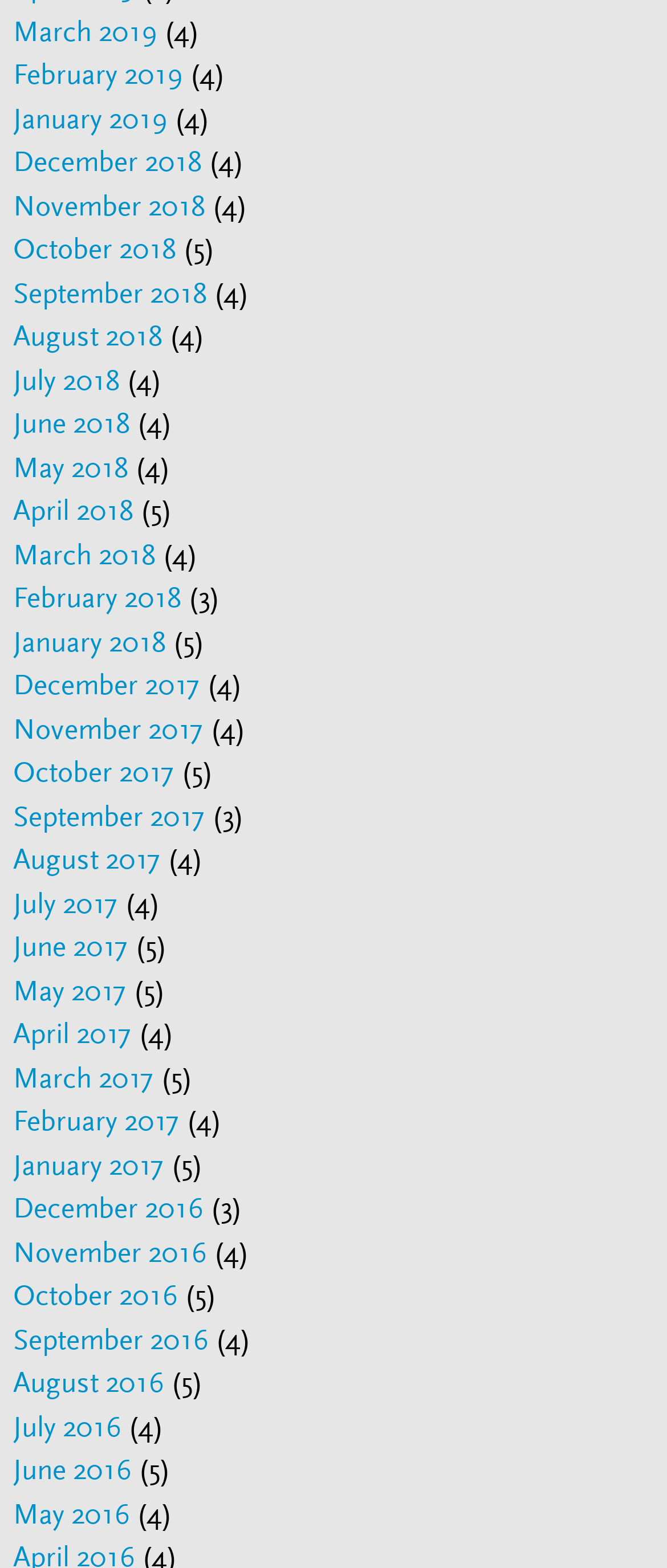What is the vertical position of the link 'March 2019'?
Answer the question with a detailed explanation, including all necessary information.

By examining the bounding box coordinates of the link 'March 2019', I found that its y1 and y2 values are 0.008 and 0.03, respectively. These values indicate that the link is located at the top of the webpage.